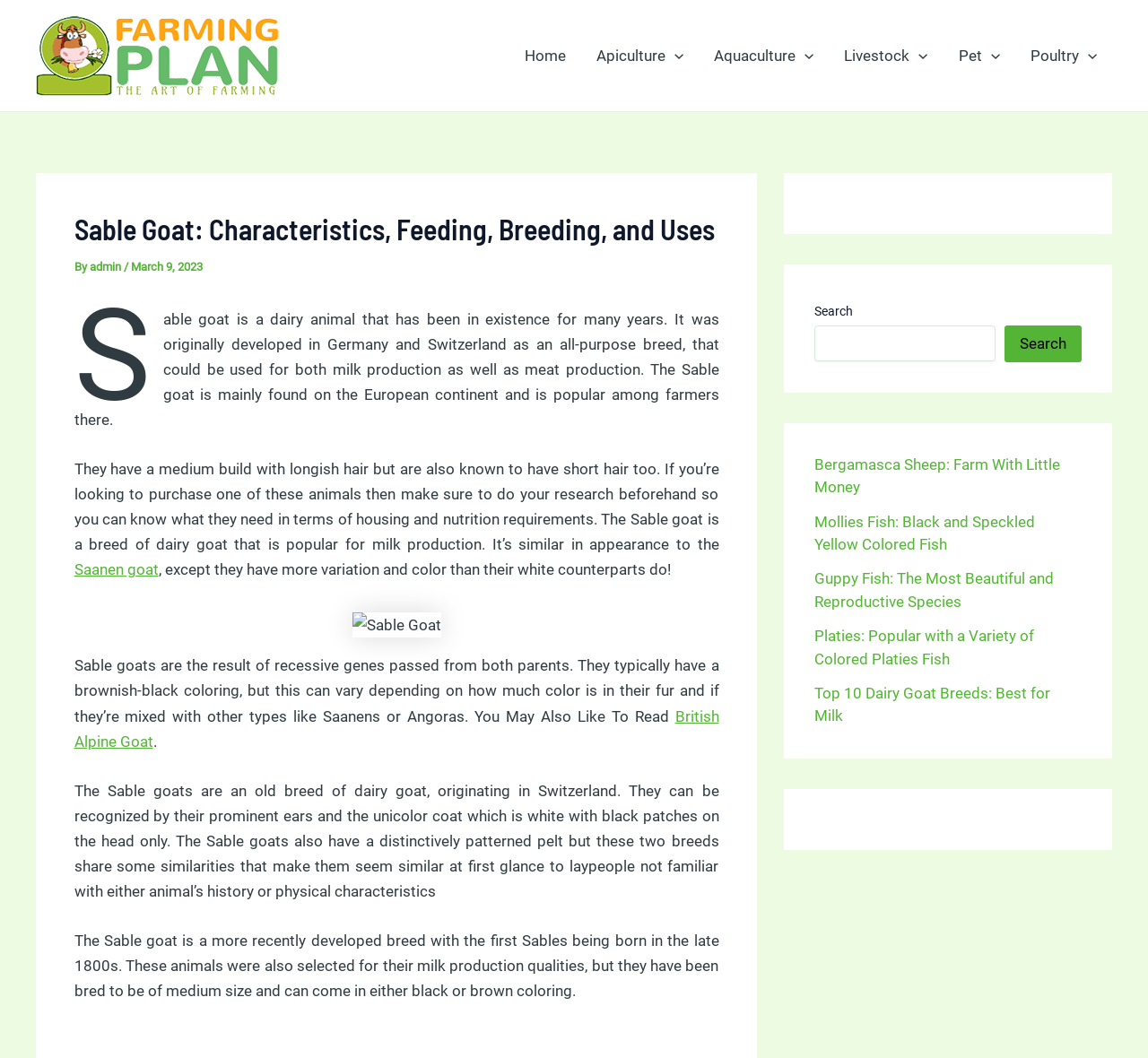Could you locate the bounding box coordinates for the section that should be clicked to accomplish this task: "Explore more".

None